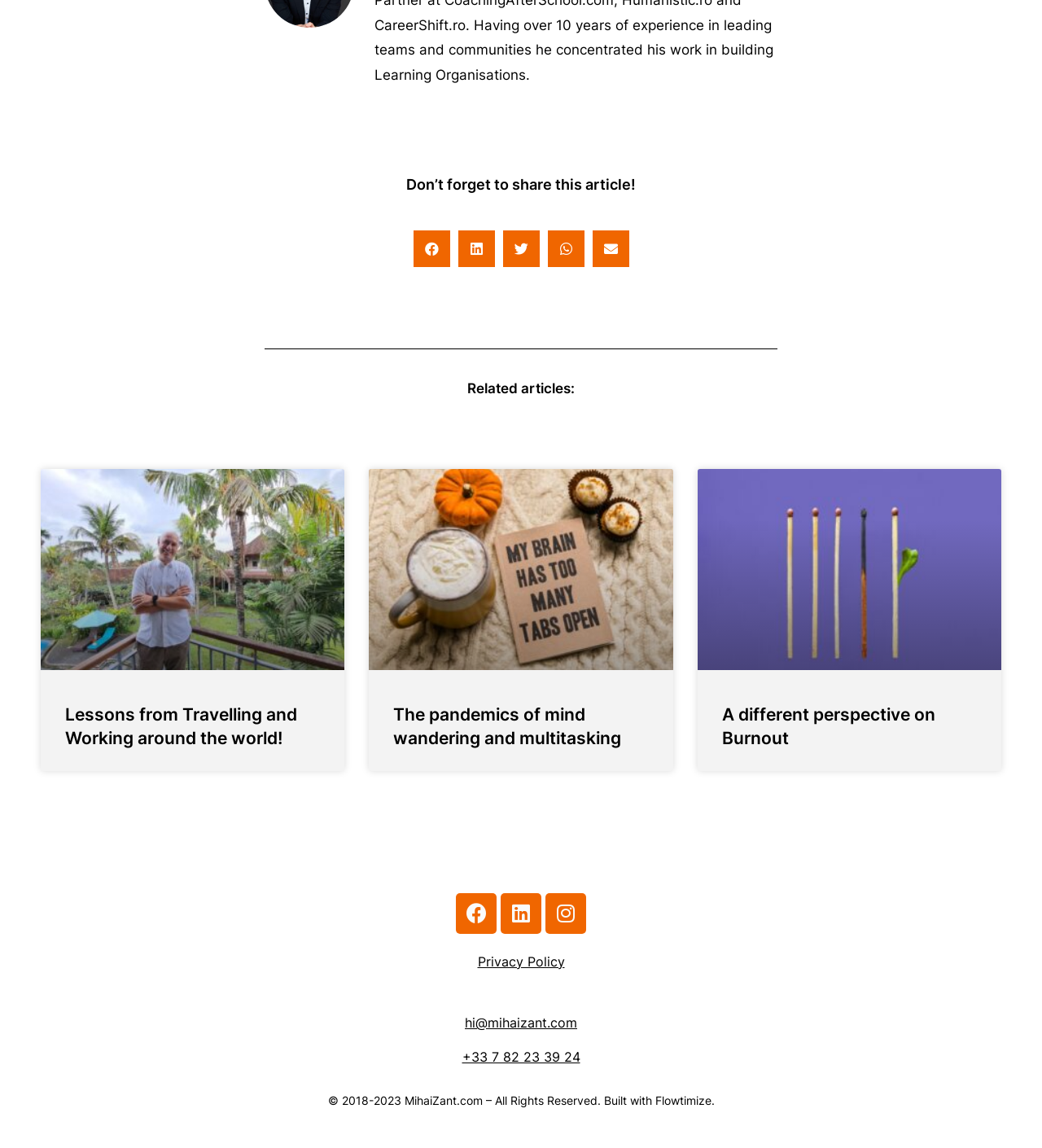Indicate the bounding box coordinates of the element that needs to be clicked to satisfy the following instruction: "Read related article 'Lessons from Travelling and Working around the world!'". The coordinates should be four float numbers between 0 and 1, i.e., [left, top, right, bottom].

[0.062, 0.612, 0.307, 0.654]